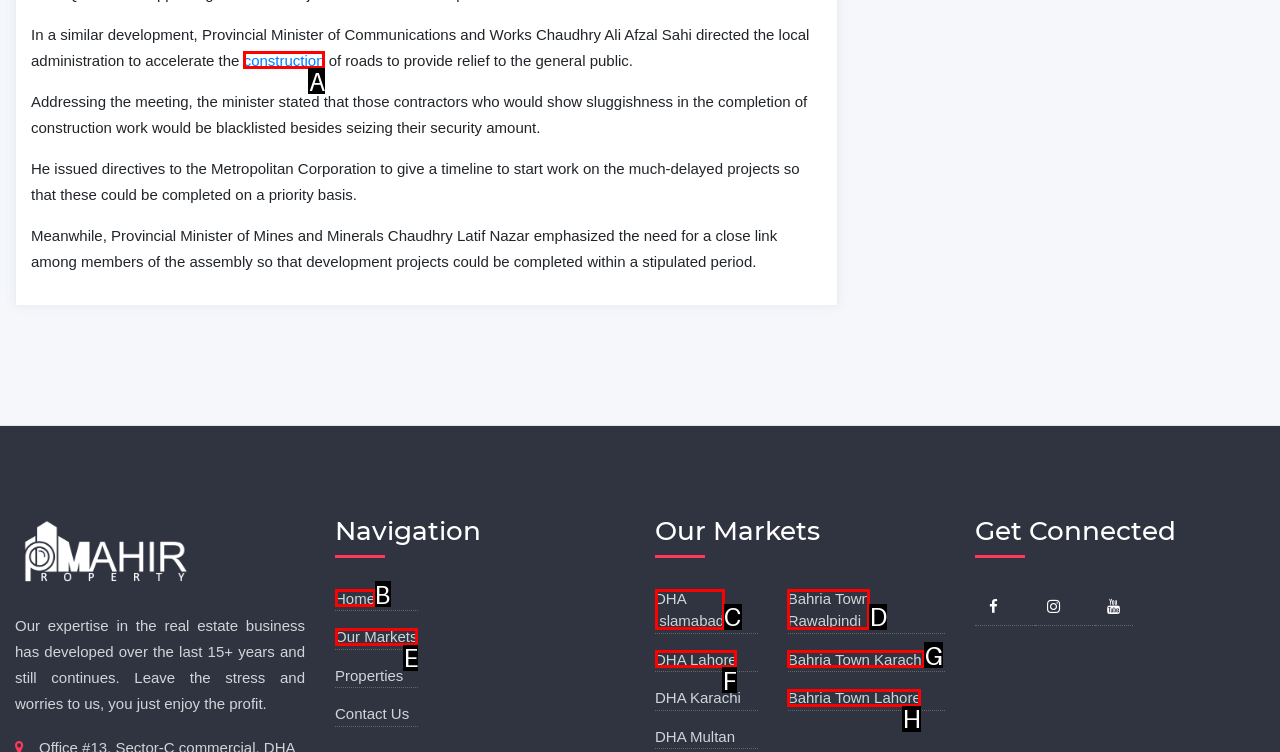Identify the bounding box that corresponds to: Bahria Town Rawalpindi
Respond with the letter of the correct option from the provided choices.

D